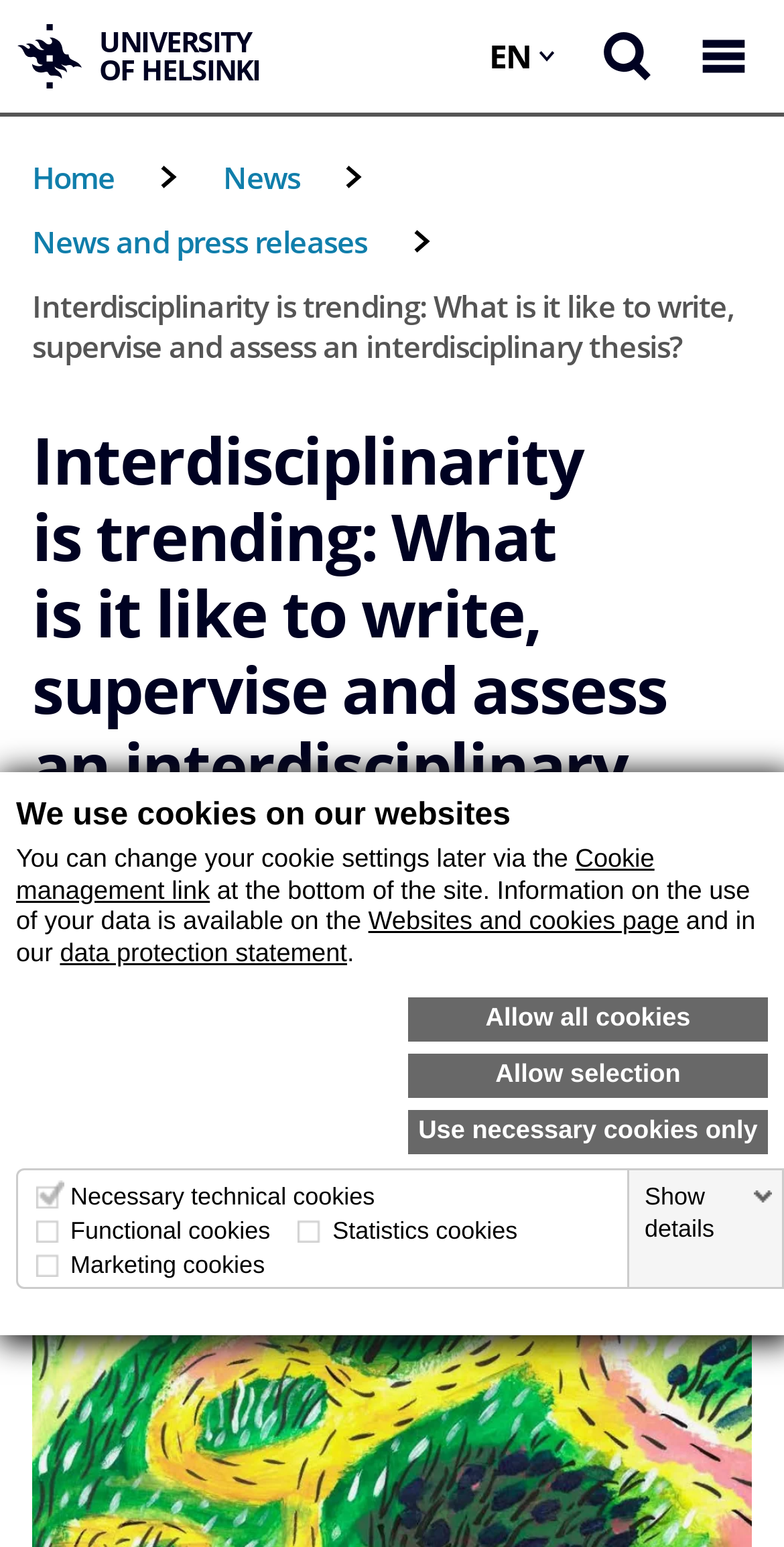Please identify the bounding box coordinates of where to click in order to follow the instruction: "Search for something".

[0.744, 0.0, 0.856, 0.073]